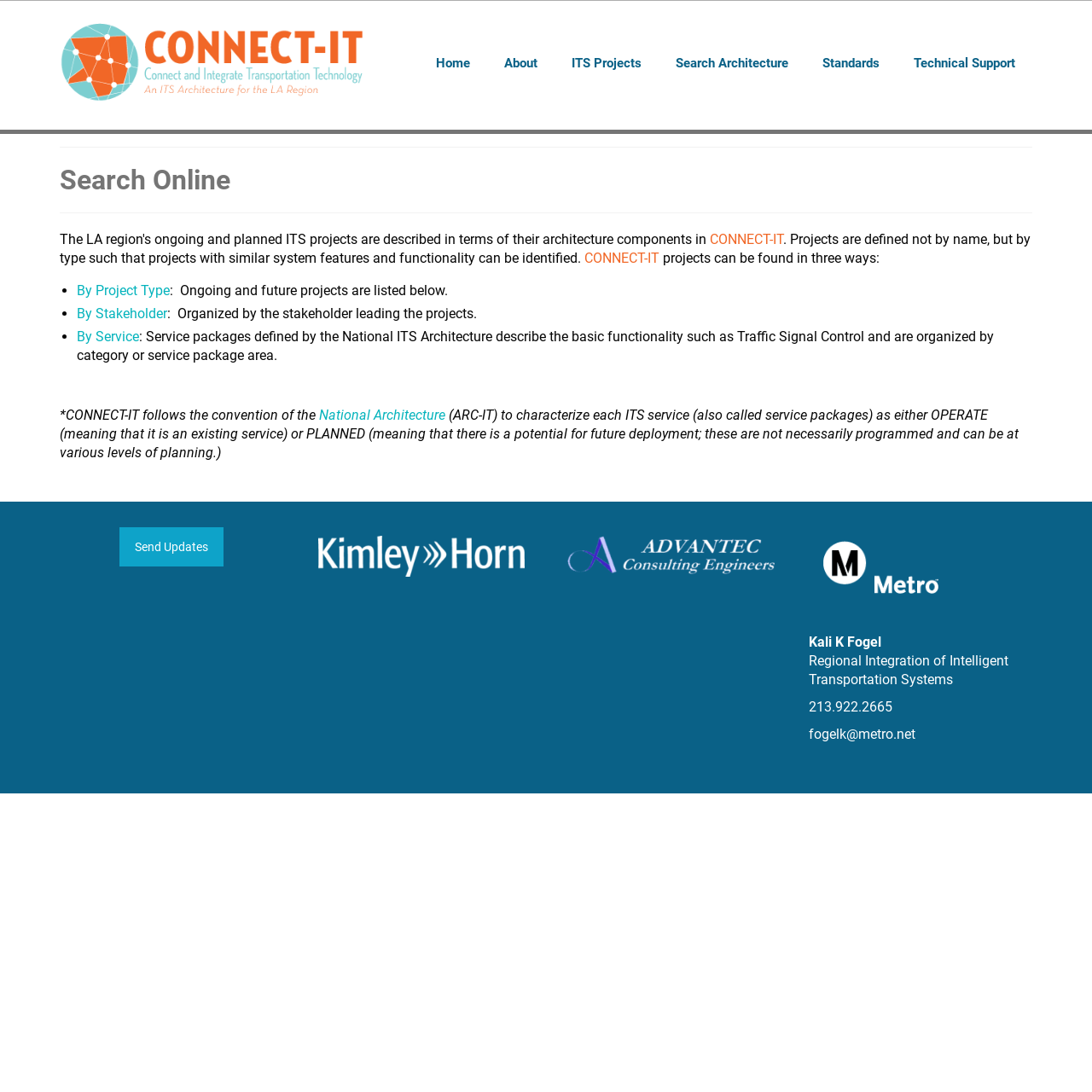Please provide the bounding box coordinates for the element that needs to be clicked to perform the following instruction: "Learn about the National ITS Architecture". The coordinates should be given as four float numbers between 0 and 1, i.e., [left, top, right, bottom].

[0.292, 0.373, 0.408, 0.388]